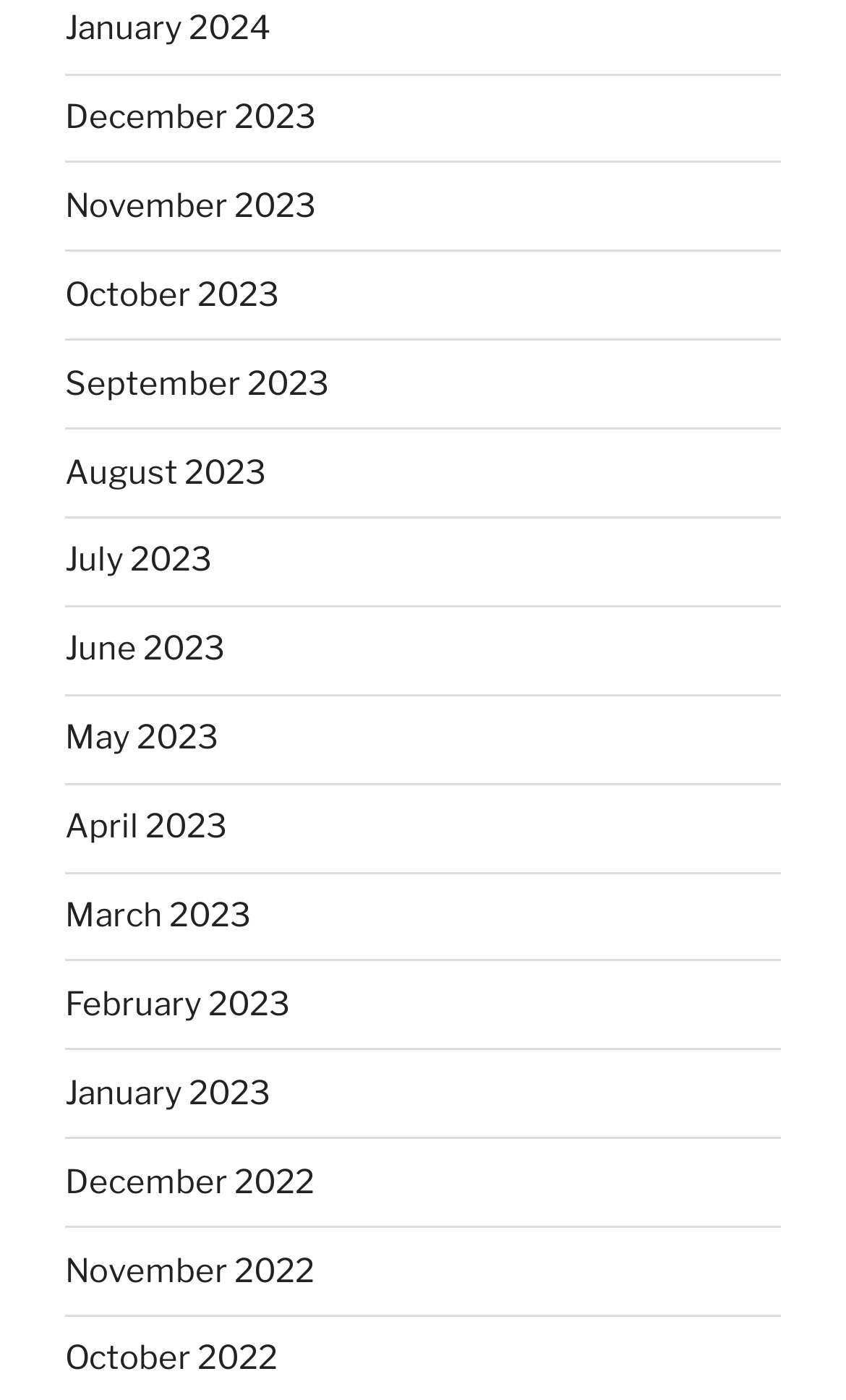Could you provide the bounding box coordinates for the portion of the screen to click to complete this instruction: "Browse November 2023"?

[0.077, 0.133, 0.374, 0.161]